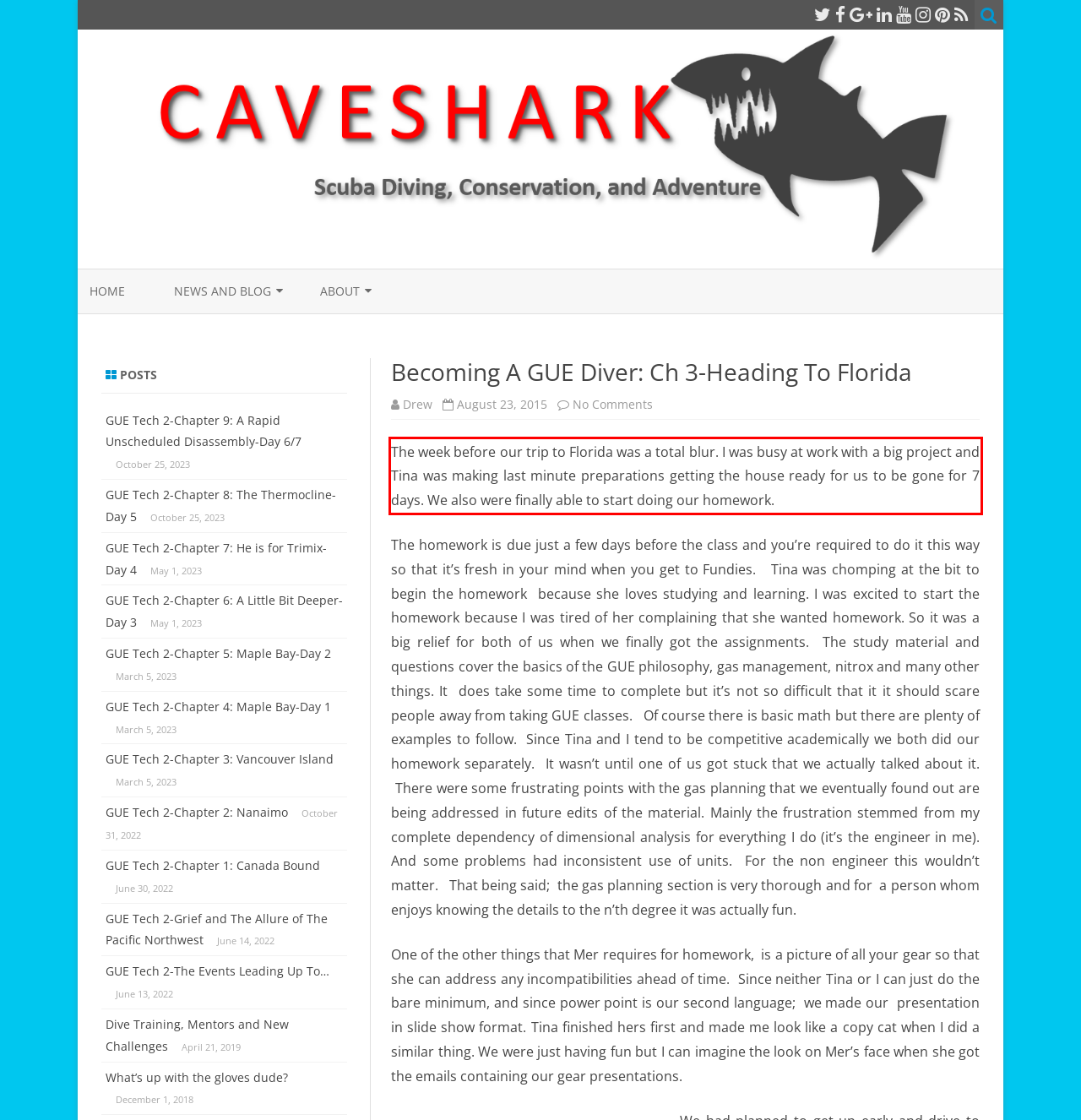Examine the screenshot of the webpage, locate the red bounding box, and generate the text contained within it.

The week before our trip to Florida was a total blur. I was busy at work with a big project and Tina was making last minute preparations getting the house ready for us to be gone for 7 days. We also were finally able to start doing our homework.